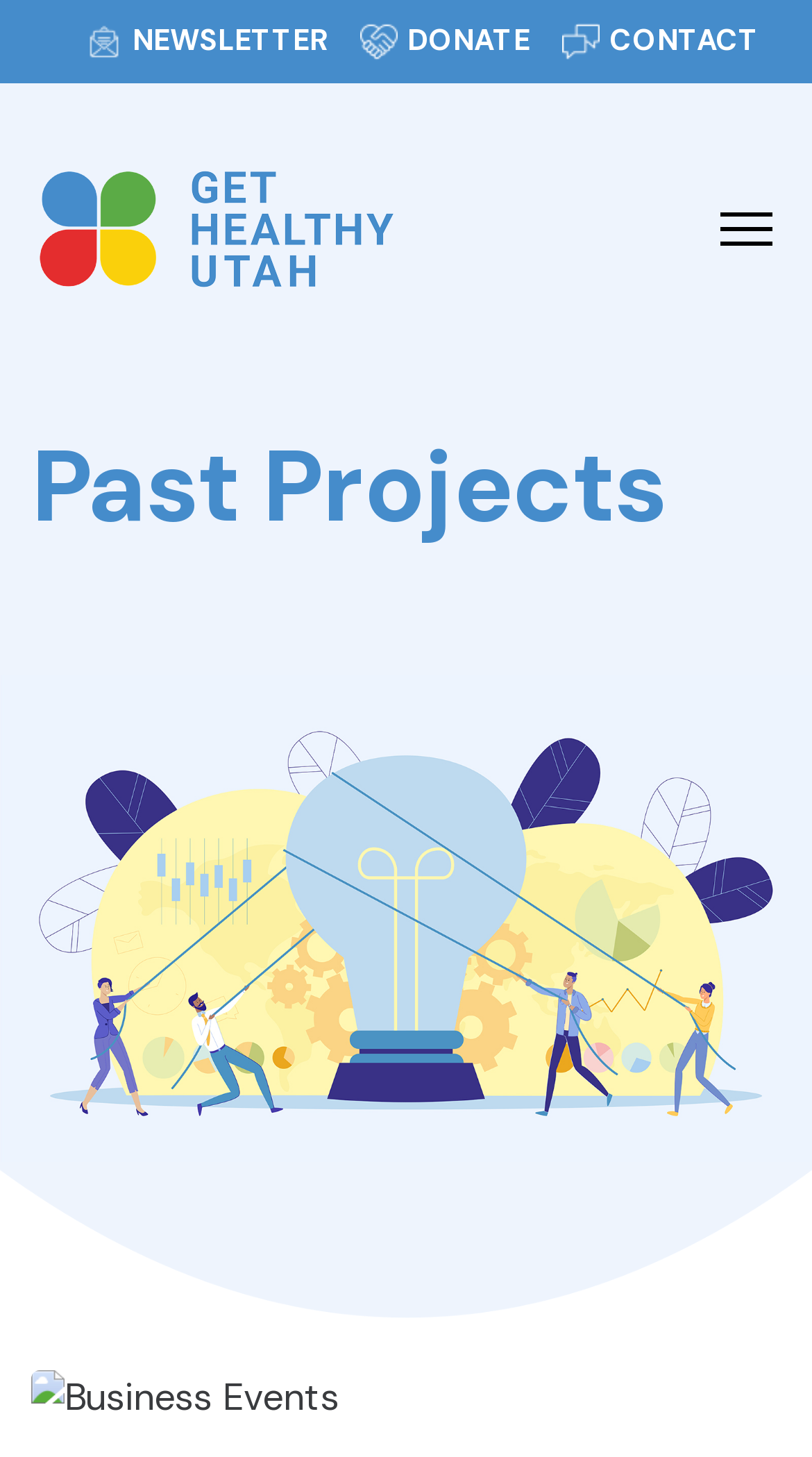Summarize the webpage with intricate details.

The webpage is about Get Healthy Utah, an organization that works with leaders to influence system-level change and provide better opportunities for health. 

At the top of the page, there is a navigation menu with three links: "Newsletter", "Donate", and "Contact". Each link has a corresponding image next to it. The navigation menu spans across the top of the page, taking up most of the width.

Below the navigation menu, there is a prominent link "Get Healthy Utah!" with a corresponding image that takes up a significant portion of the page's width.

To the right of the "Get Healthy Utah!" link, there is another link "Menu" that is positioned near the top-right corner of the page.

Further down the page, there is a heading "Past Projects" that spans across the page's width. Below the heading, there is an image "Business Events" that takes up a significant portion of the page's width and is positioned near the bottom of the page.

Overall, the webpage has a simple and clean layout, with a focus on the organization's name and its past projects.